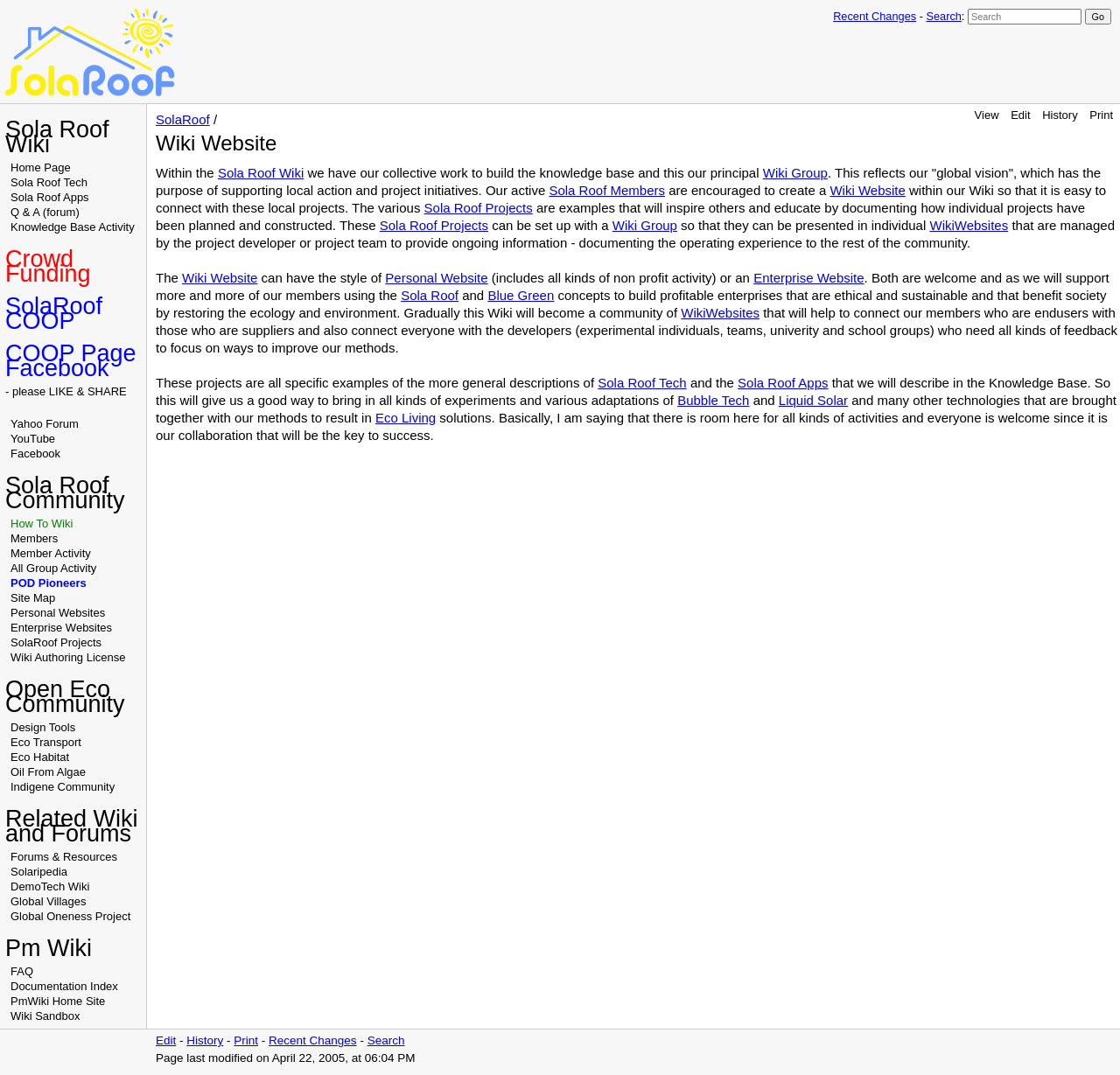Please specify the bounding box coordinates for the clickable region that will help you carry out the instruction: "View recent changes".

[0.744, 0.009, 0.818, 0.021]